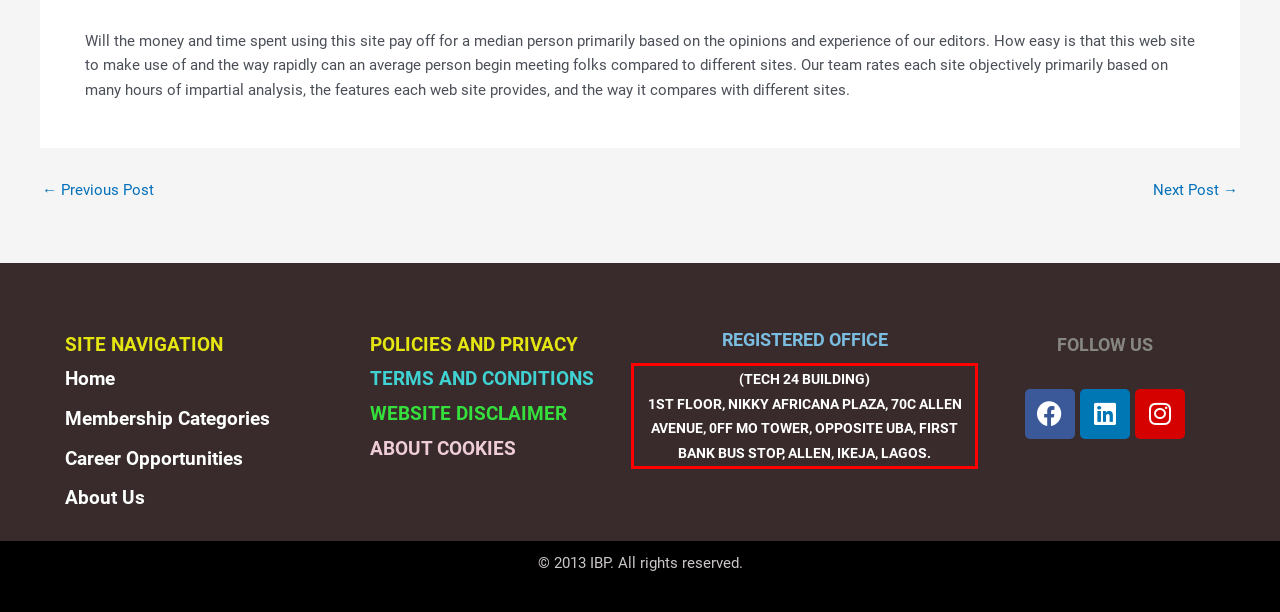You have a screenshot of a webpage with a UI element highlighted by a red bounding box. Use OCR to obtain the text within this highlighted area.

(TECH 24 BUILDING) 1ST FLOOR, NIKKY AFRICANA PLAZA, 70C ALLEN AVENUE, 0FF MO TOWER, OPPOSITE UBA, FIRST BANK BUS STOP, ALLEN, IKEJA, LAGOS.